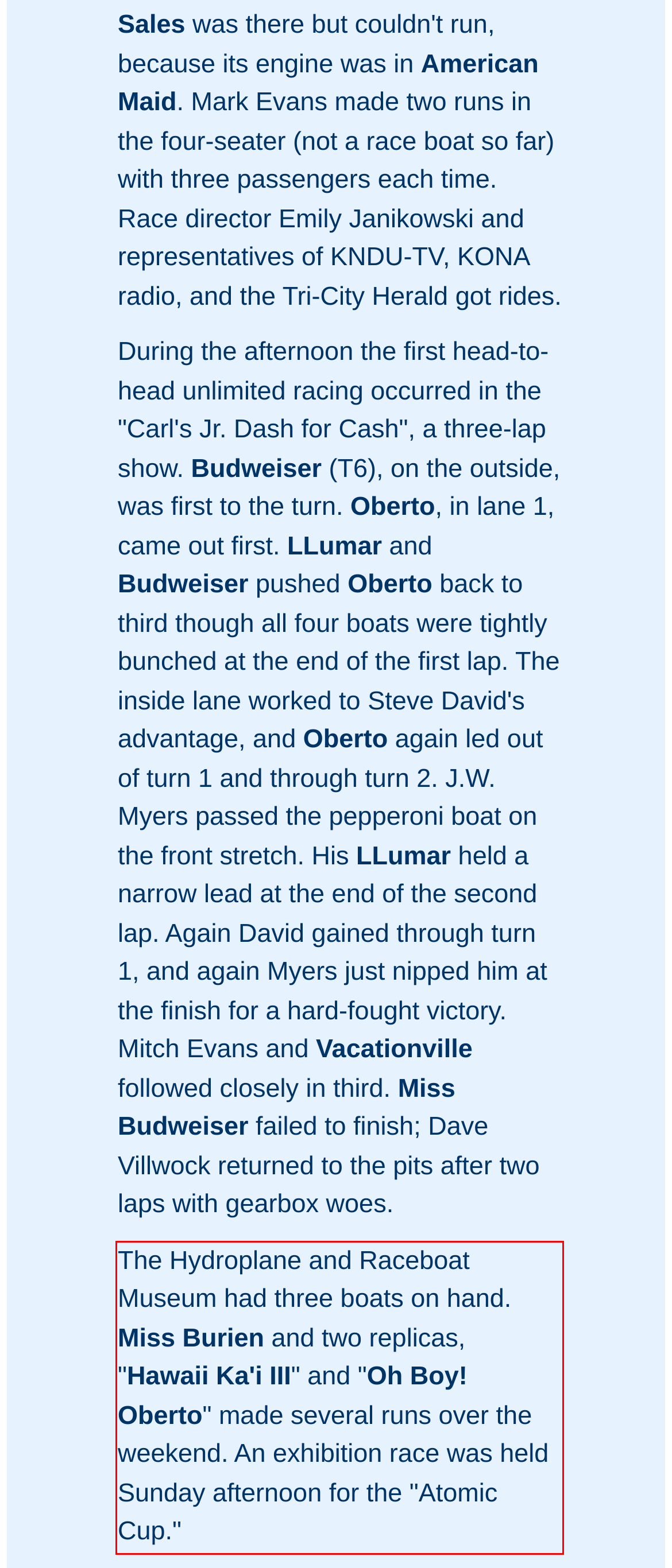Look at the webpage screenshot and recognize the text inside the red bounding box.

The Hydroplane and Raceboat Museum had three boats on hand. Miss Burien and two replicas, "Hawaii Ka'i III" and "Oh Boy! Oberto" made several runs over the weekend. An exhibition race was held Sunday afternoon for the "Atomic Cup."